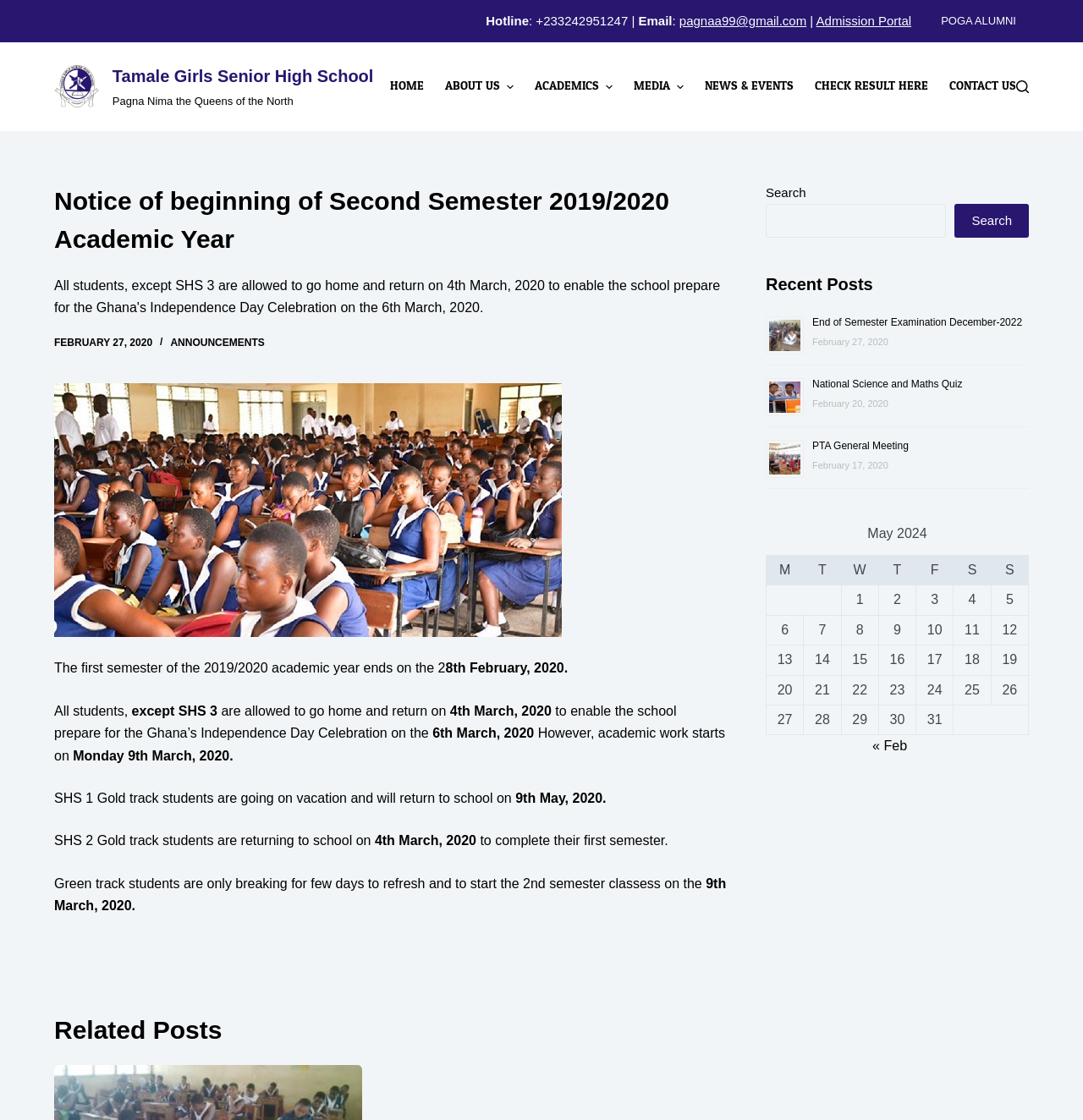Provide the bounding box for the UI element matching this description: "« Feb".

[0.806, 0.66, 0.838, 0.672]